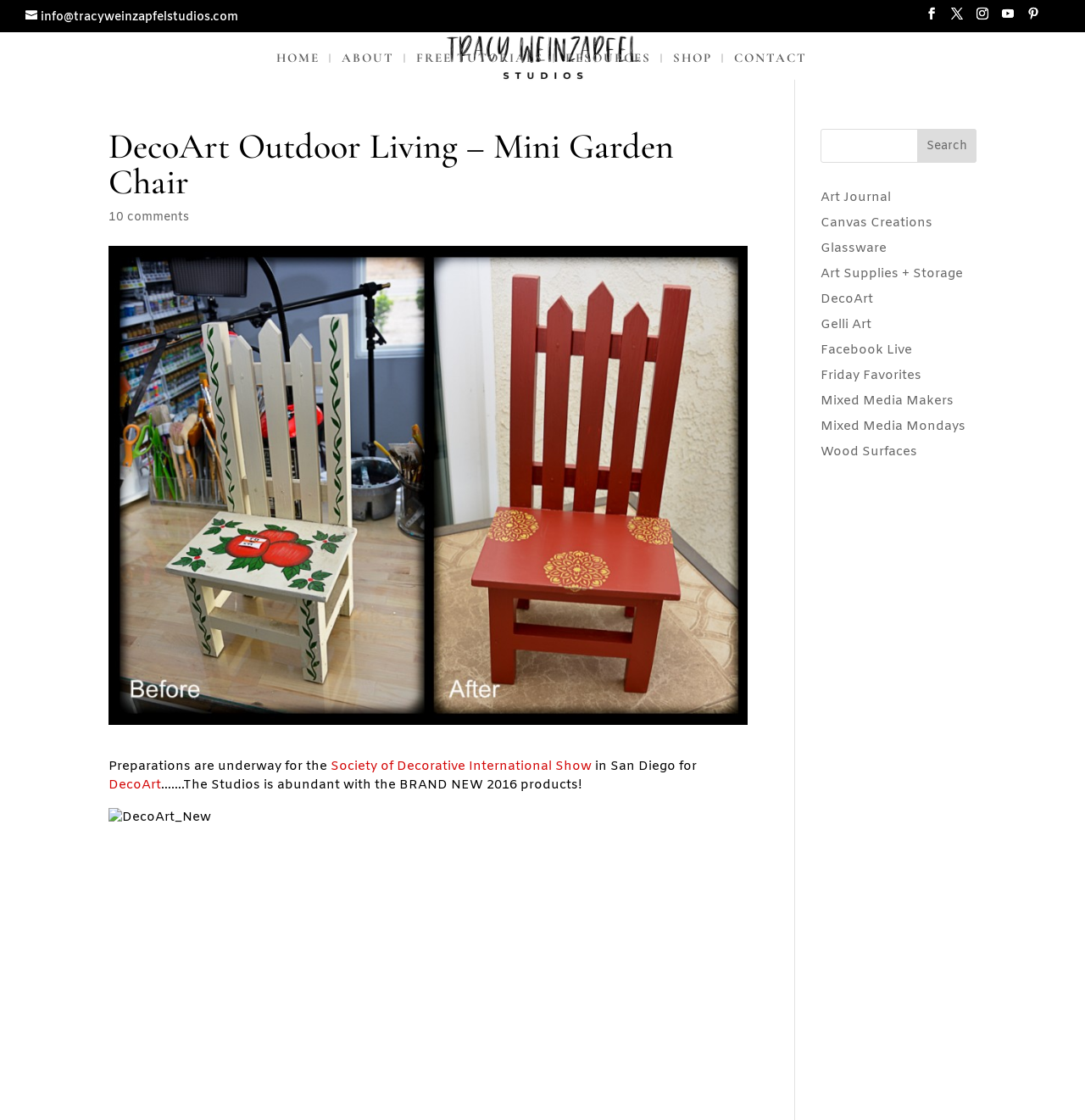Please identify the bounding box coordinates of the area I need to click to accomplish the following instruction: "explore DecoArt products".

[0.756, 0.26, 0.805, 0.275]